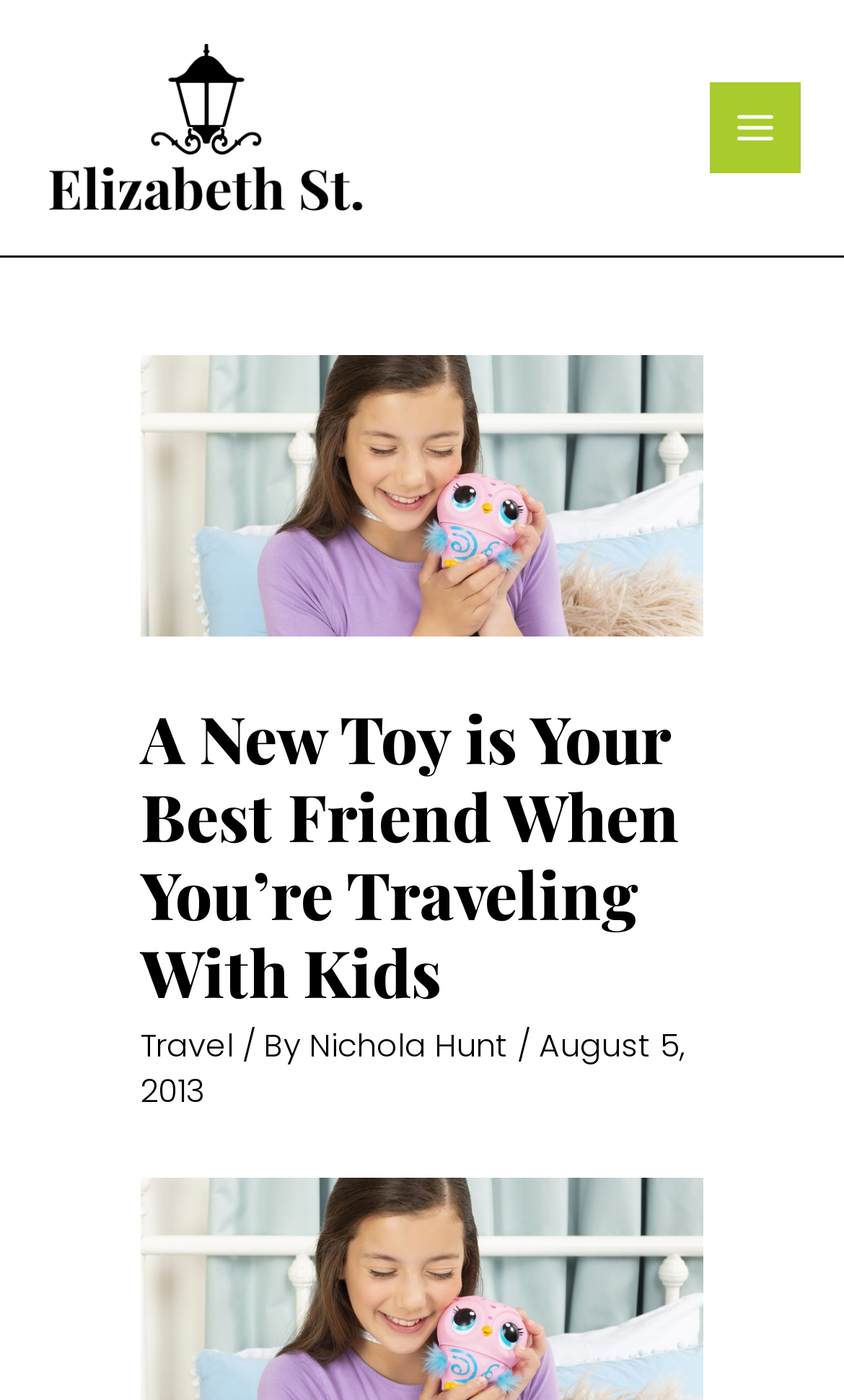Identify the text that serves as the heading for the webpage and generate it.

A New Toy is Your Best Friend When You’re Traveling With Kids